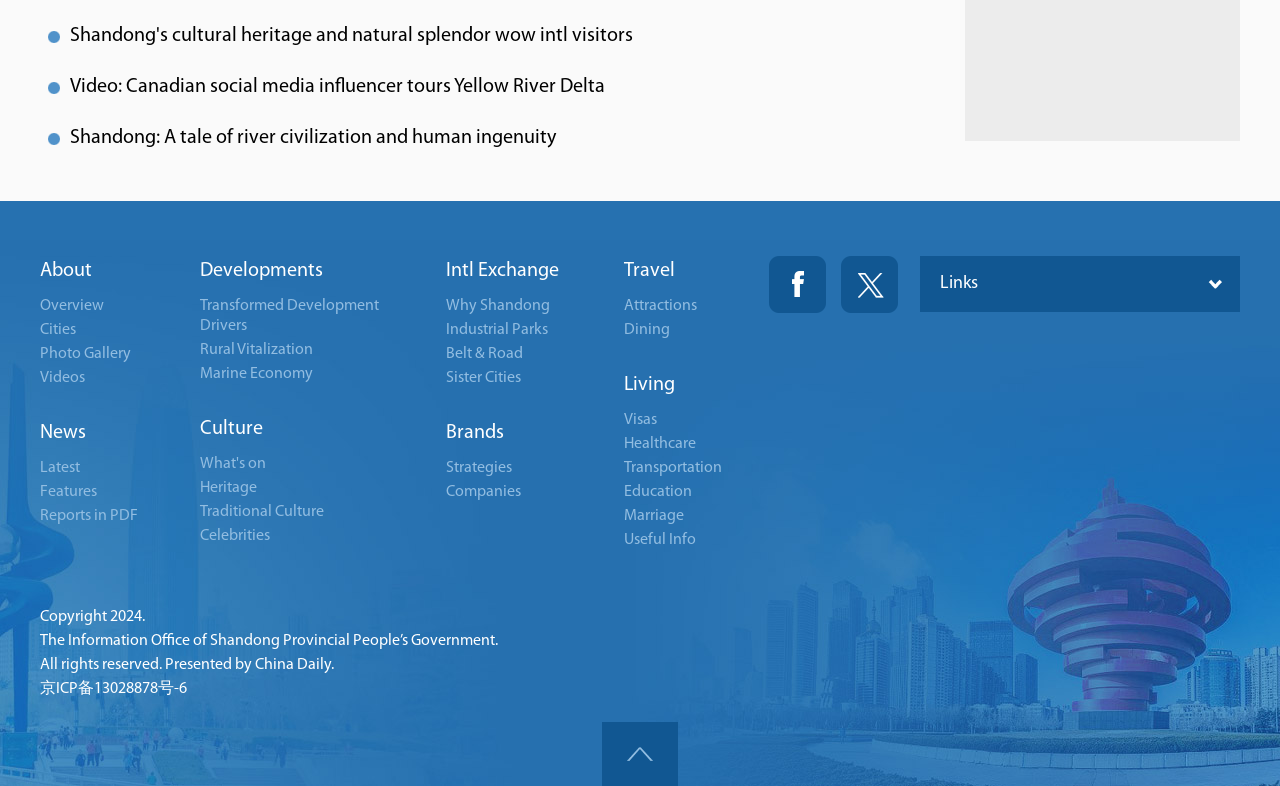What are the main categories on this webpage?
Please use the visual content to give a single word or phrase answer.

About, News, Developments, Culture, Intl Exchange, Travel, Living